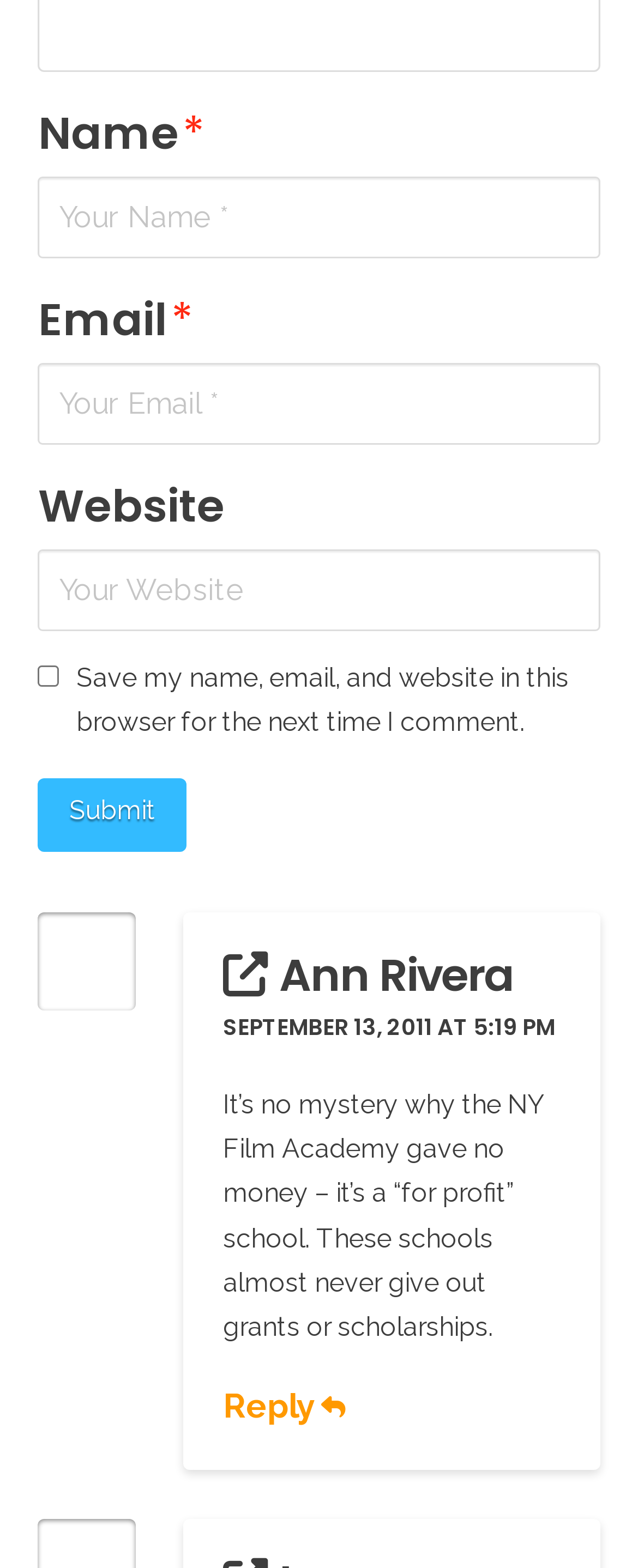What is the date of the first comment?
Look at the image and answer the question with a single word or phrase.

SEPTEMBER 13, 2011